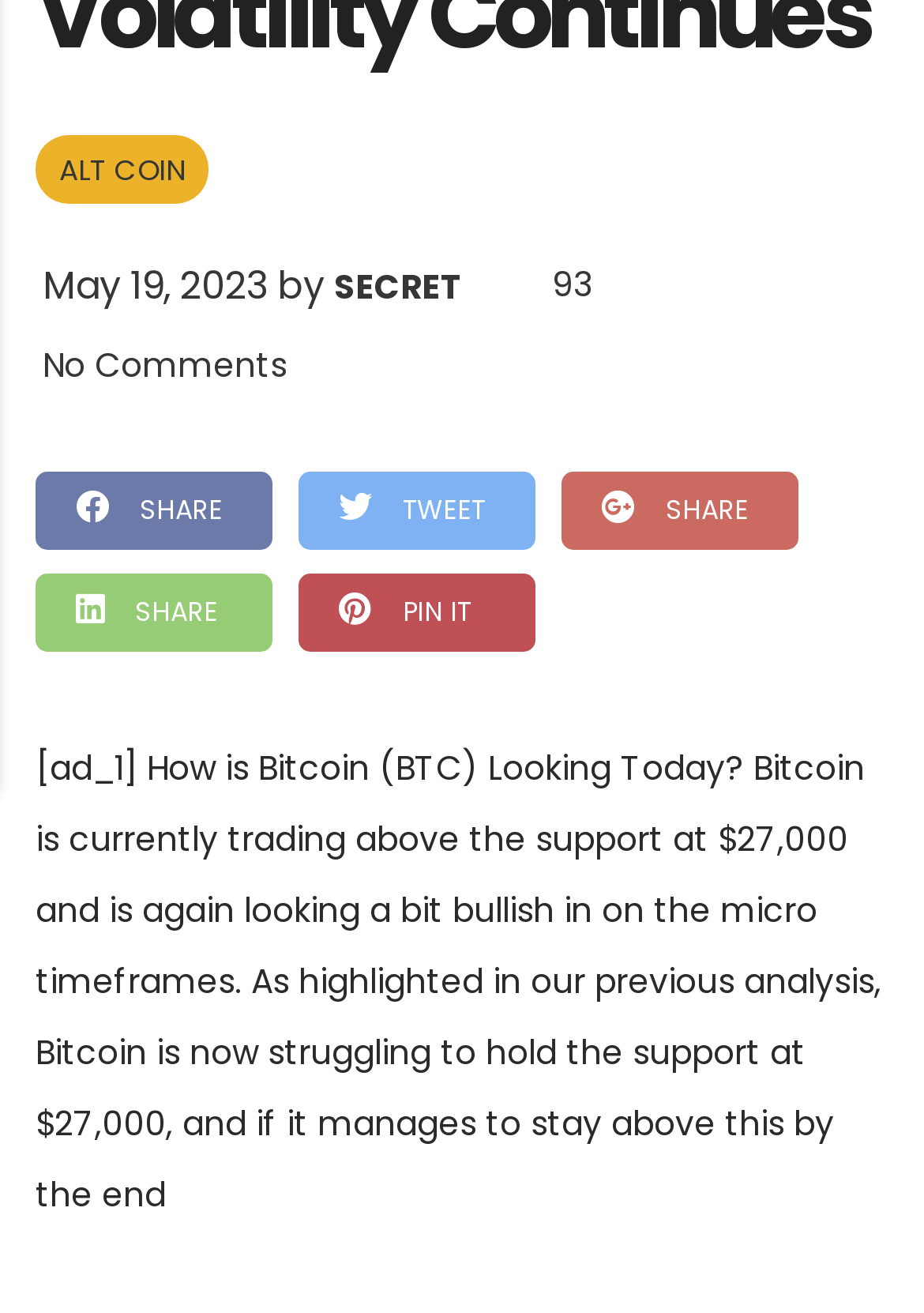Please predict the bounding box coordinates (top-left x, top-left y, bottom-right x, bottom-right y) for the UI element in the screenshot that fits the description: Pin it

[0.323, 0.438, 0.579, 0.497]